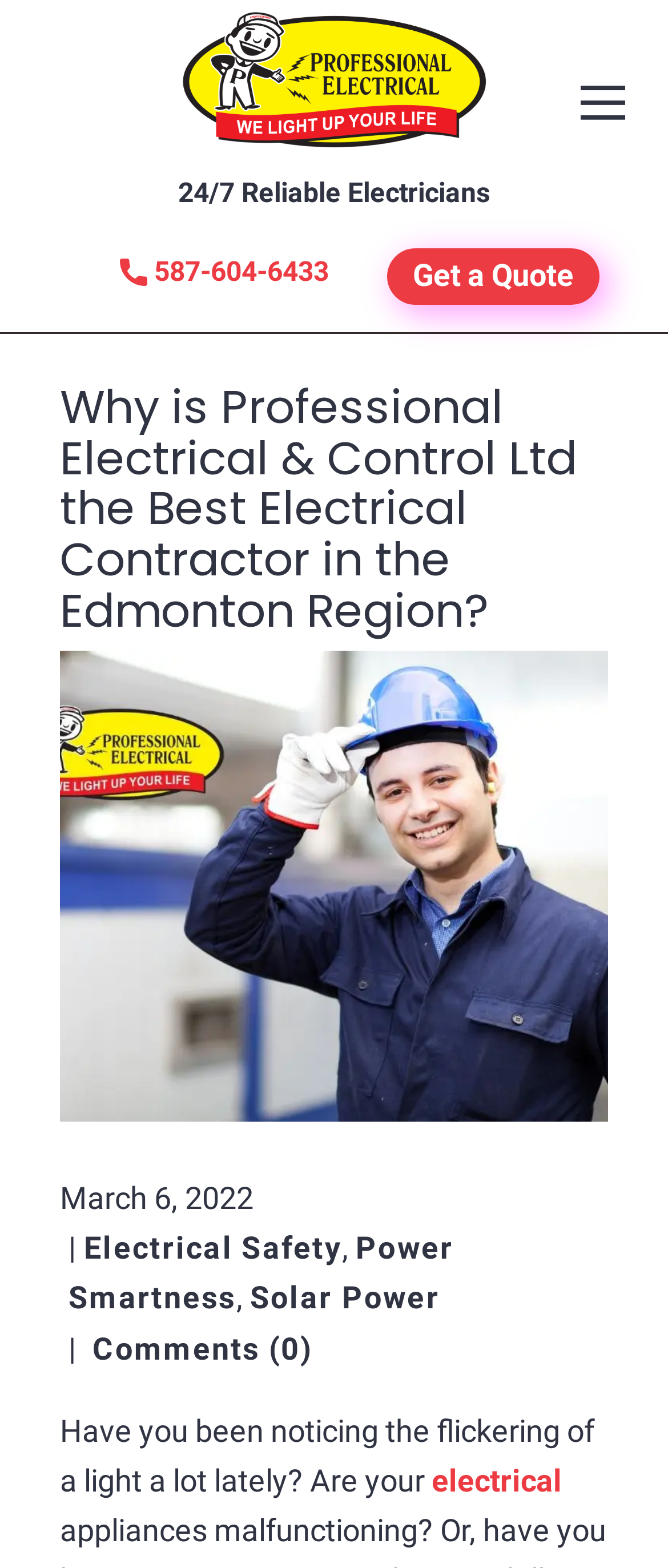Please identify the coordinates of the bounding box for the clickable region that will accomplish this instruction: "Get a quote".

[0.579, 0.159, 0.897, 0.195]